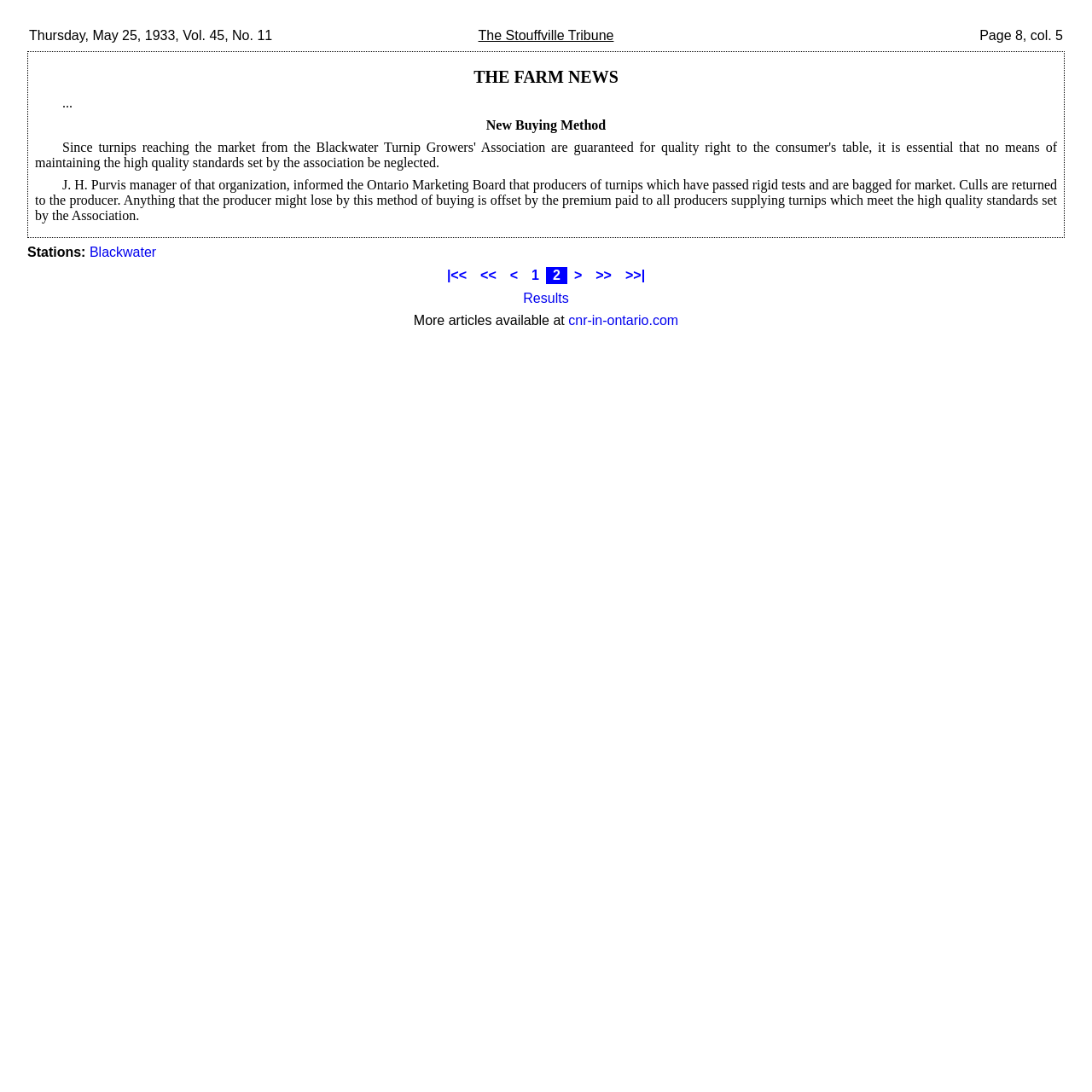Write an extensive caption that covers every aspect of the webpage.

This webpage appears to be an archived newspaper article from The Stouffville Tribune, dated Thursday, May 25, 1933, Vol. 45, No. 11, Page 8, col. 5. 

At the top of the page, there is a header section with three columns, displaying the date, newspaper title, and page information. 

Below the header, there is a blockquote section that contains the main article content. The article title is "THE FARM NEWS" and it discusses a new buying method for turnips, where producers are paid a premium for meeting high-quality standards. The article provides more details about this method, including the role of J. H. Purvis, the manager of the organization.

On the left side of the page, there is a section labeled "Stations:" with a link to "Blackwater". 

Below the article, there is a table with navigation links, allowing users to move through the pages. The links include "<<" and ">>" for previous and next pages, as well as numbered links for specific pages. 

Finally, there are links to "Results" and a website "cnr-in-ontario.com" at the bottom of the page, suggesting that there are more articles available on the topic.